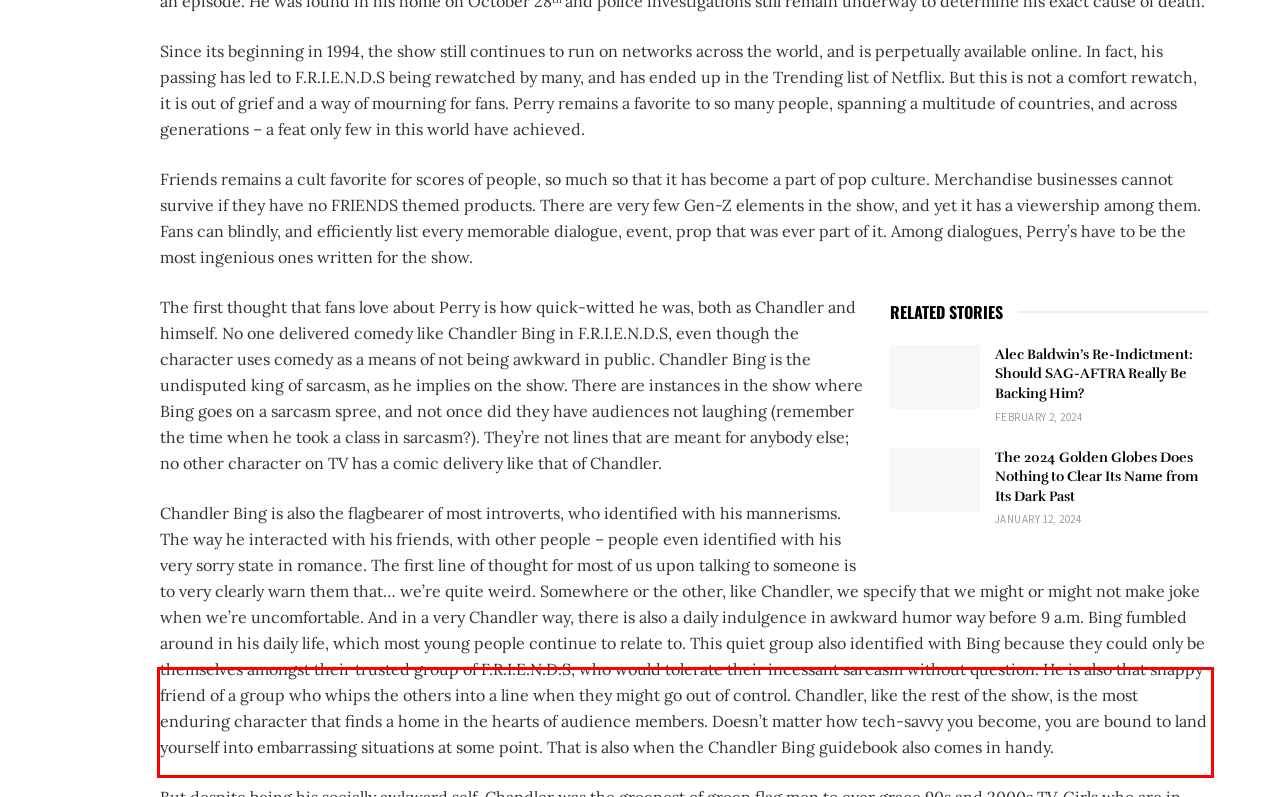Using the provided webpage screenshot, recognize the text content in the area marked by the red bounding box.

But despite being his socially awkward self, Chandler was the greenest of green flag men to ever grace 90s and 2000s TV. Girls who are in their 20s or late teens continue to pine for a man like Chandler, who proved time and again why he was a keeper. This is a man who was in doubt for a very long time, as to how he deserved a woman like Monica. In fact, to handle someone as volatile as Monica, you have to become Chandler.